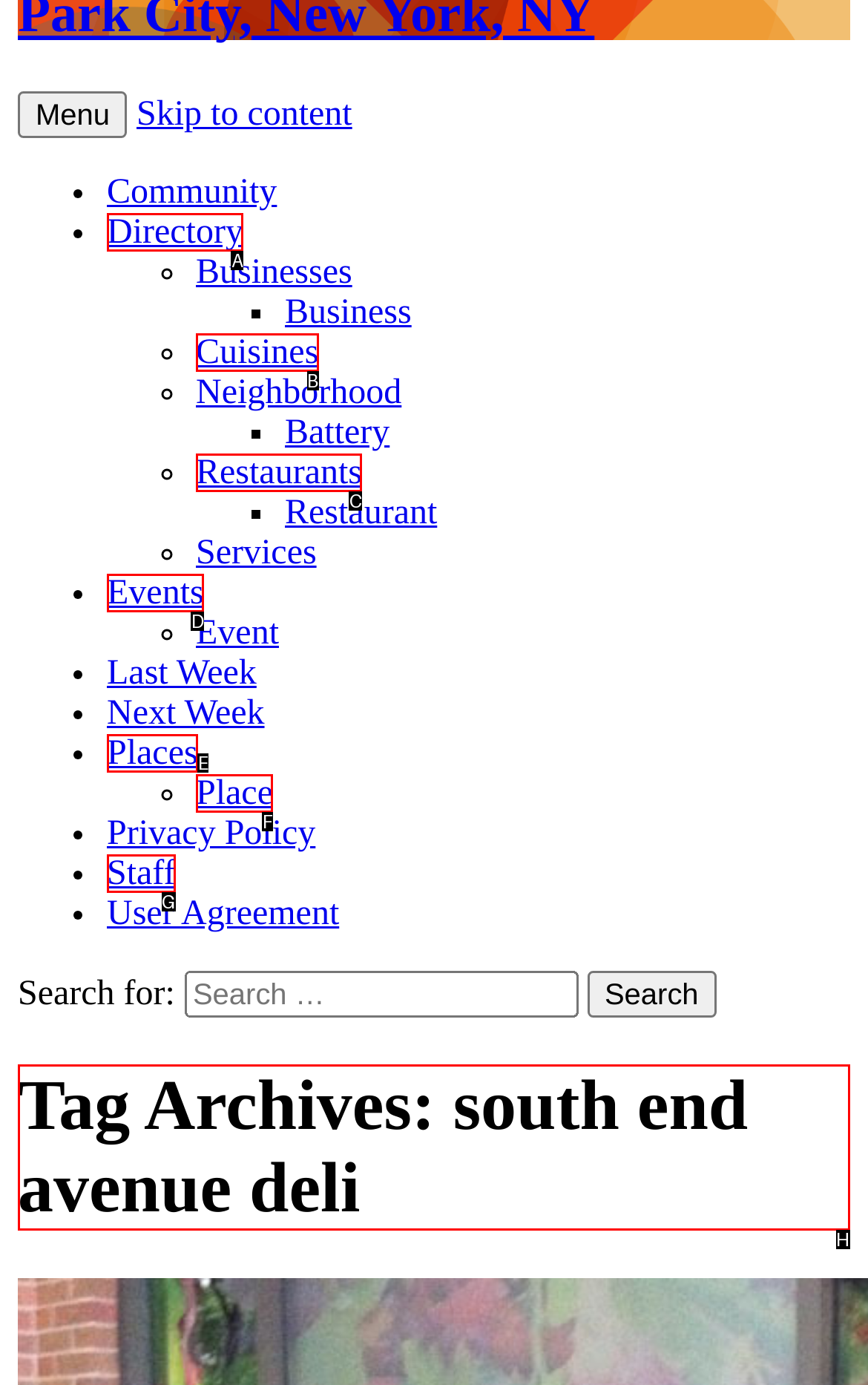Identify the correct UI element to click to follow this instruction: Read the 'Tag Archives: south end avenue deli' header
Respond with the letter of the appropriate choice from the displayed options.

H